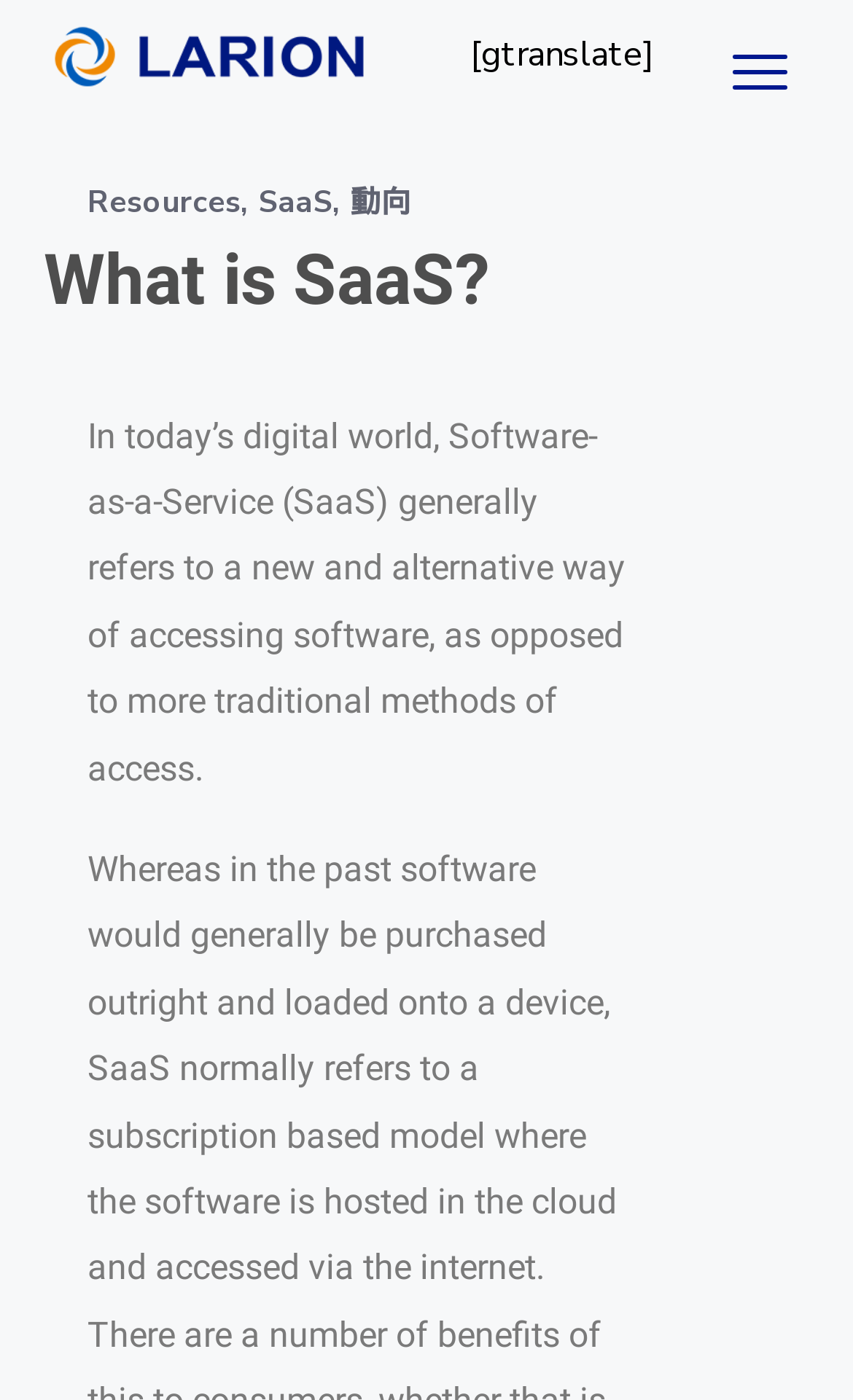What is the topic of the webpage?
Give a detailed explanation using the information visible in the image.

The webpage has a heading element that says 'What is SaaS?' and a StaticText element that describes SaaS, indicating that the topic of the webpage is SaaS.